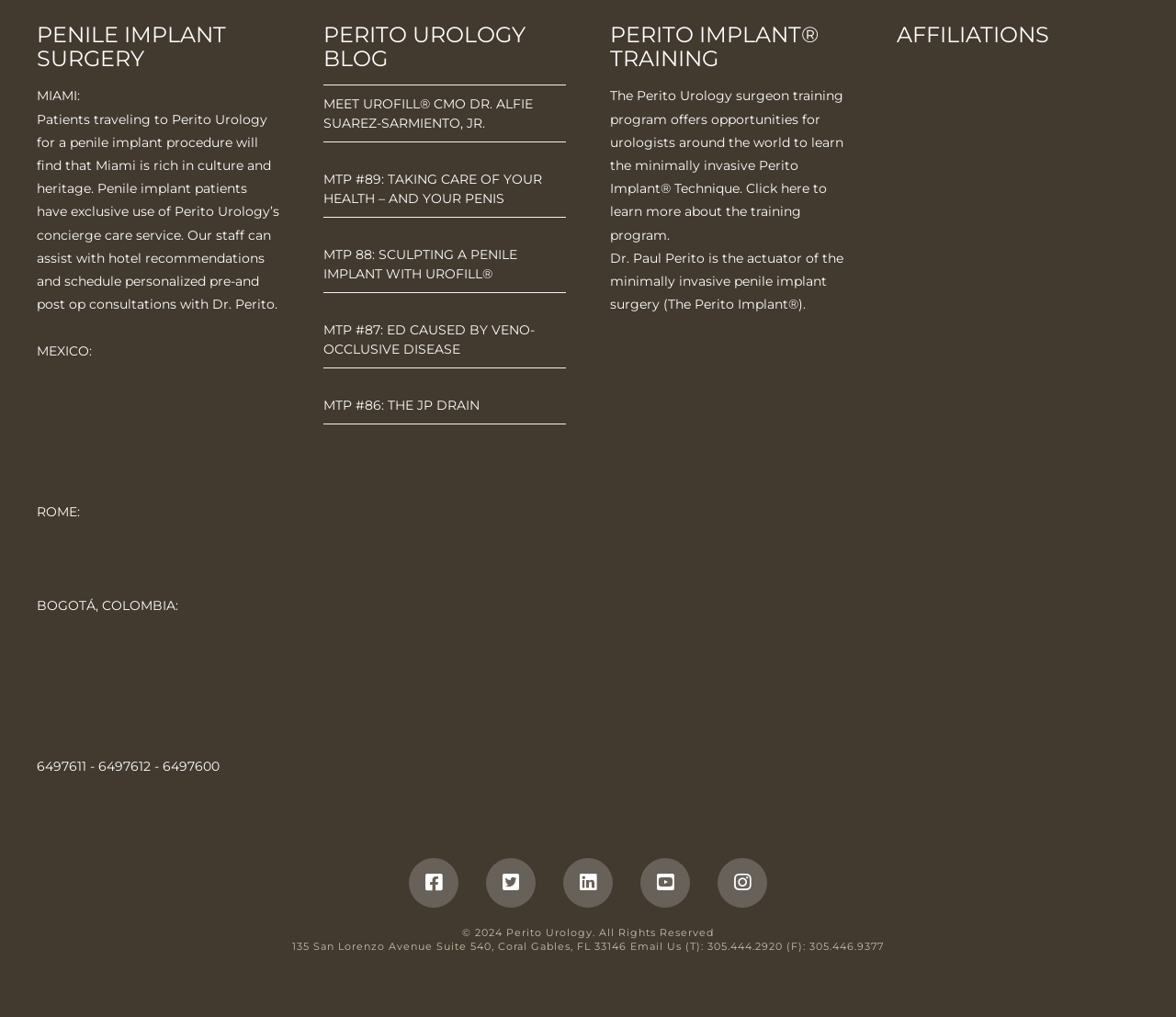What is the name of the surgeon training program?
Please provide a full and detailed response to the question.

The name of the surgeon training program can be found in the section 'PERITO IMPLANT® TRAINING' where it describes the minimally invasive technique offered by Perito Urology.